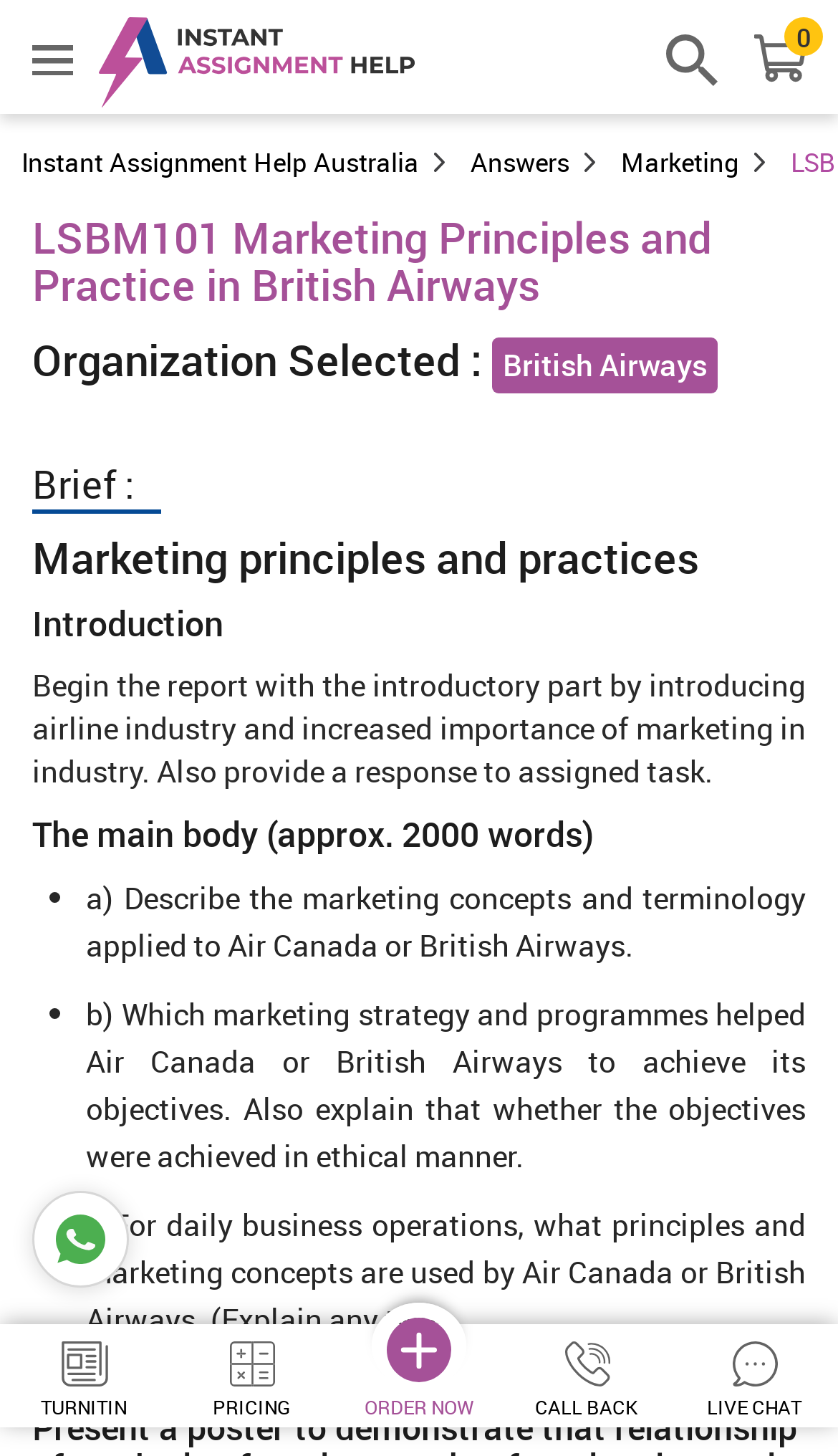What is the approximate word count of the main body of the report?
Please provide a single word or phrase as your answer based on the screenshot.

2000 words